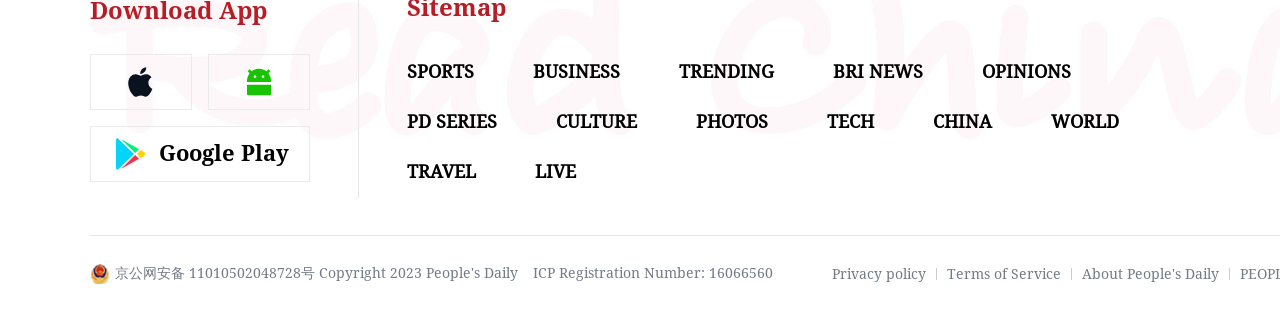Determine the bounding box coordinates of the region that needs to be clicked to achieve the task: "View trending news".

[0.53, 0.193, 0.605, 0.259]